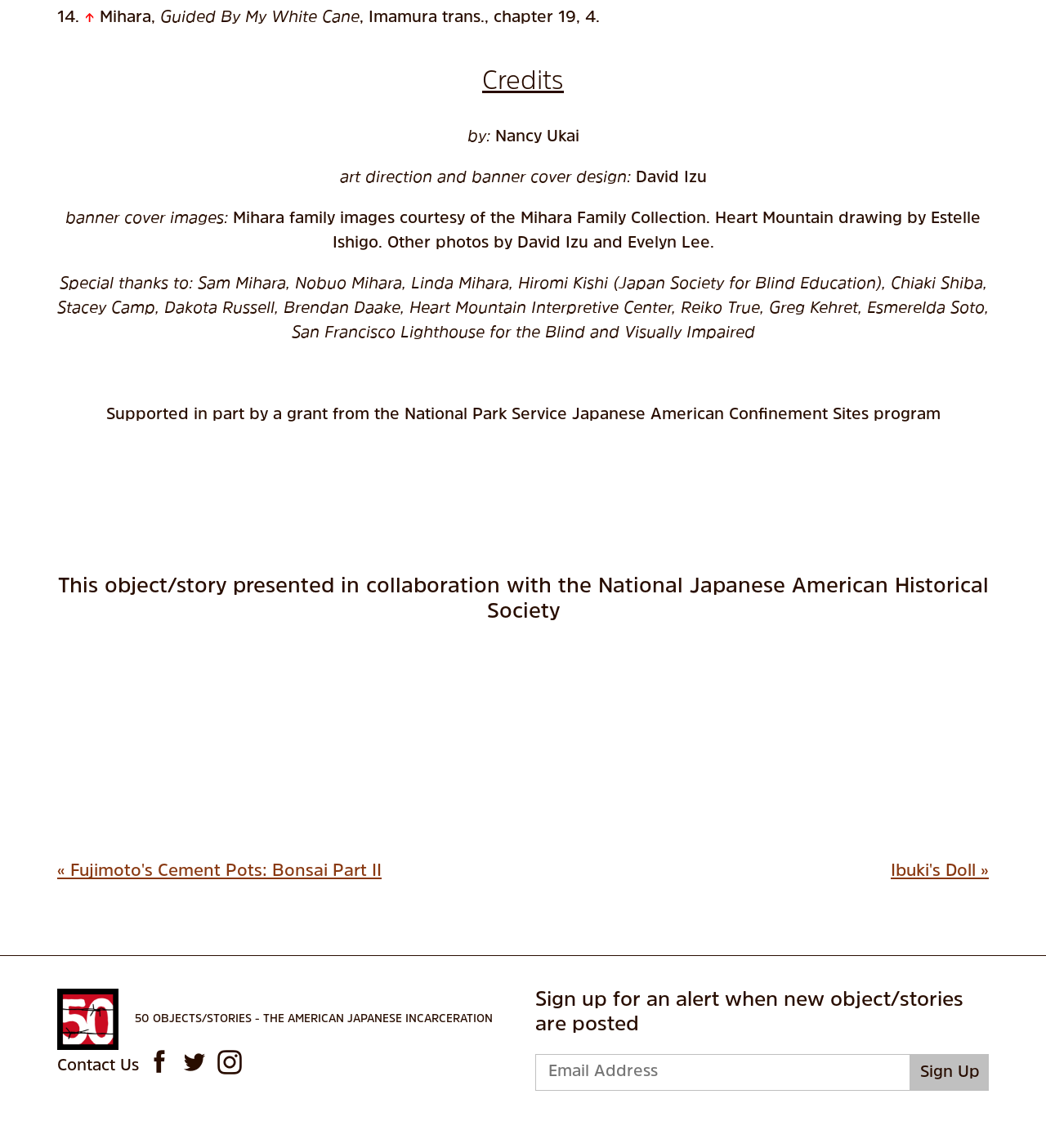Can you show the bounding box coordinates of the region to click on to complete the task described in the instruction: "Enter text in the sign up alert textbox"?

[0.512, 0.918, 0.87, 0.95]